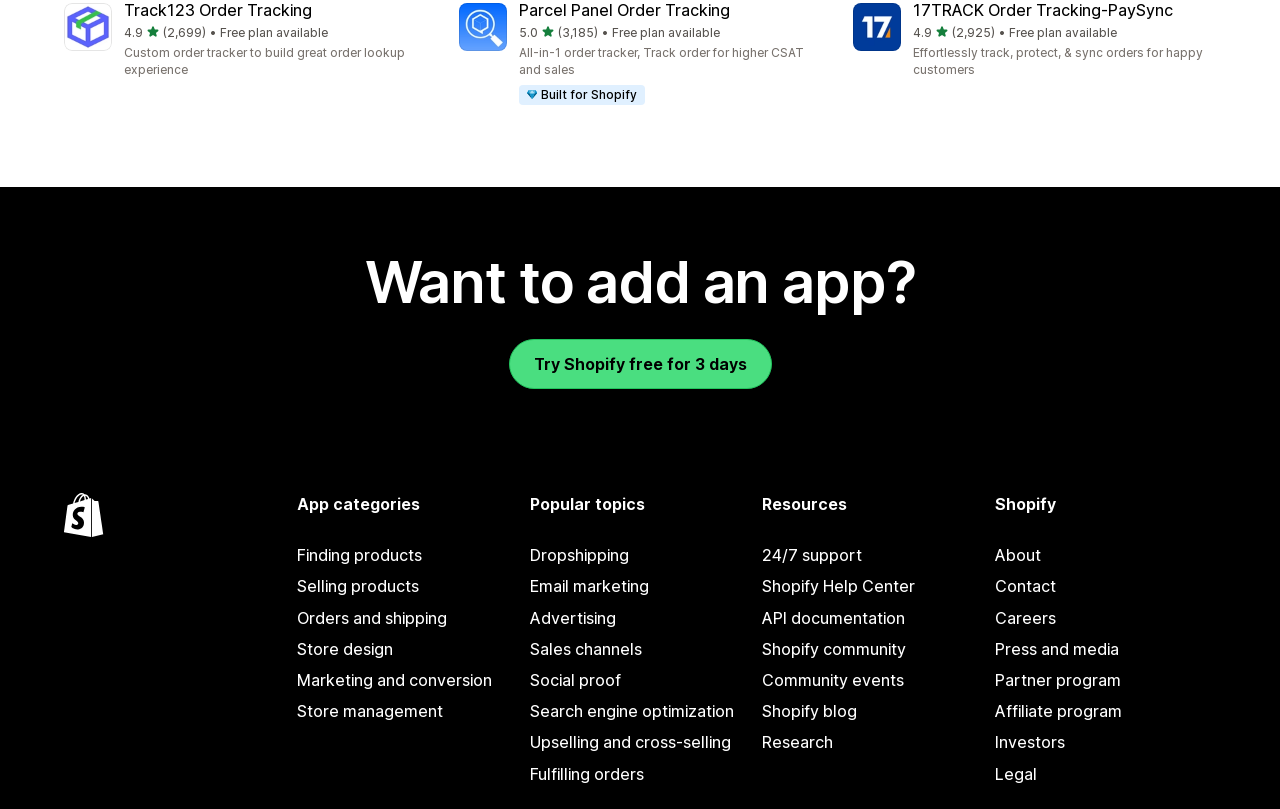Given the element description "API documentation" in the screenshot, predict the bounding box coordinates of that UI element.

[0.596, 0.745, 0.768, 0.784]